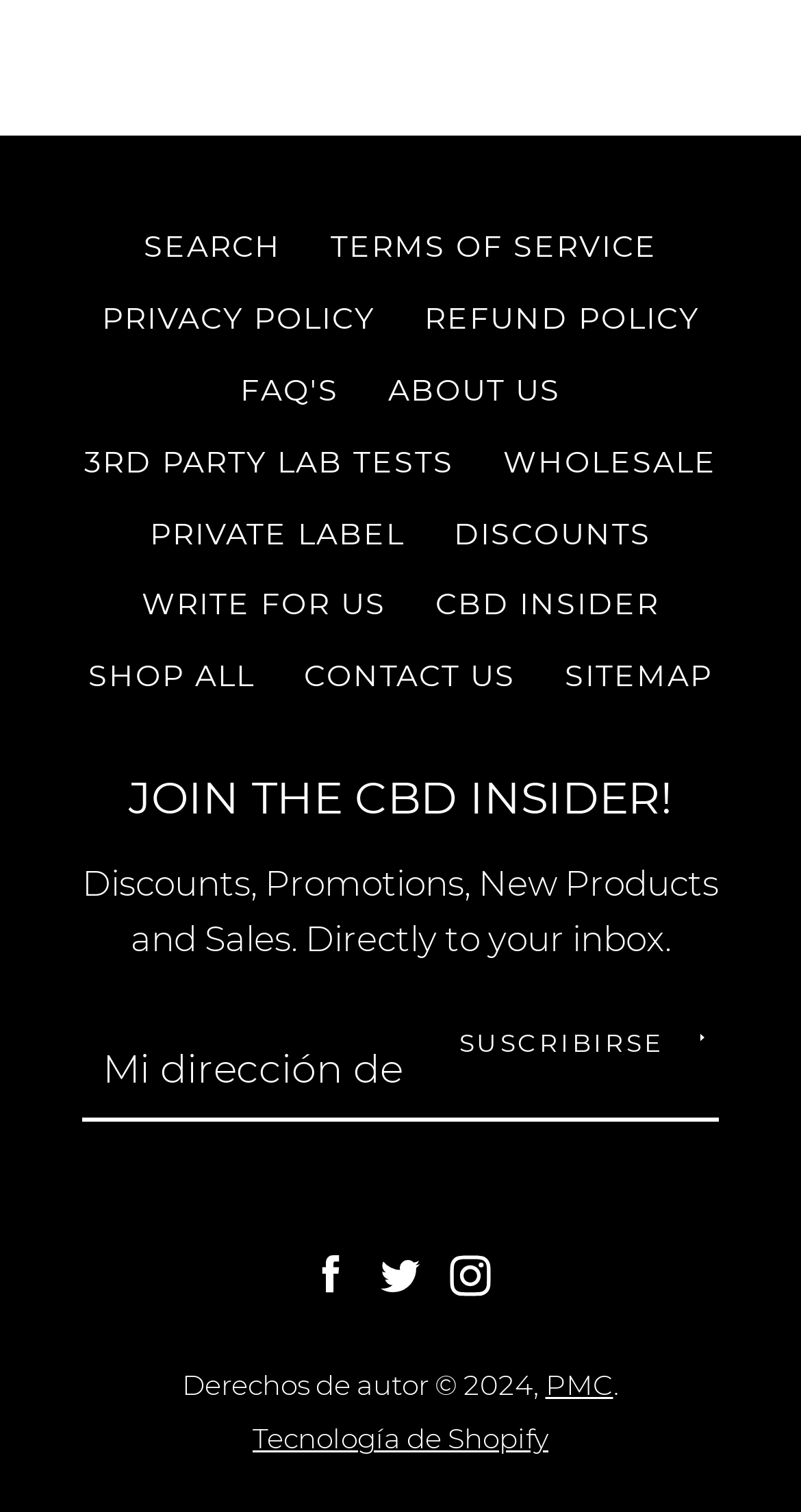What is the purpose of the 'SUSCRIBIRSE' button?
Carefully examine the image and provide a detailed answer to the question.

The 'SUSCRIBIRSE' button is located next to a textbox that asks for an email address, and above a static text that mentions discounts, promotions, and new products. This suggests that the button is used to subscribe to a newsletter that sends updates on discounts, promotions, and new products to the user's email address.